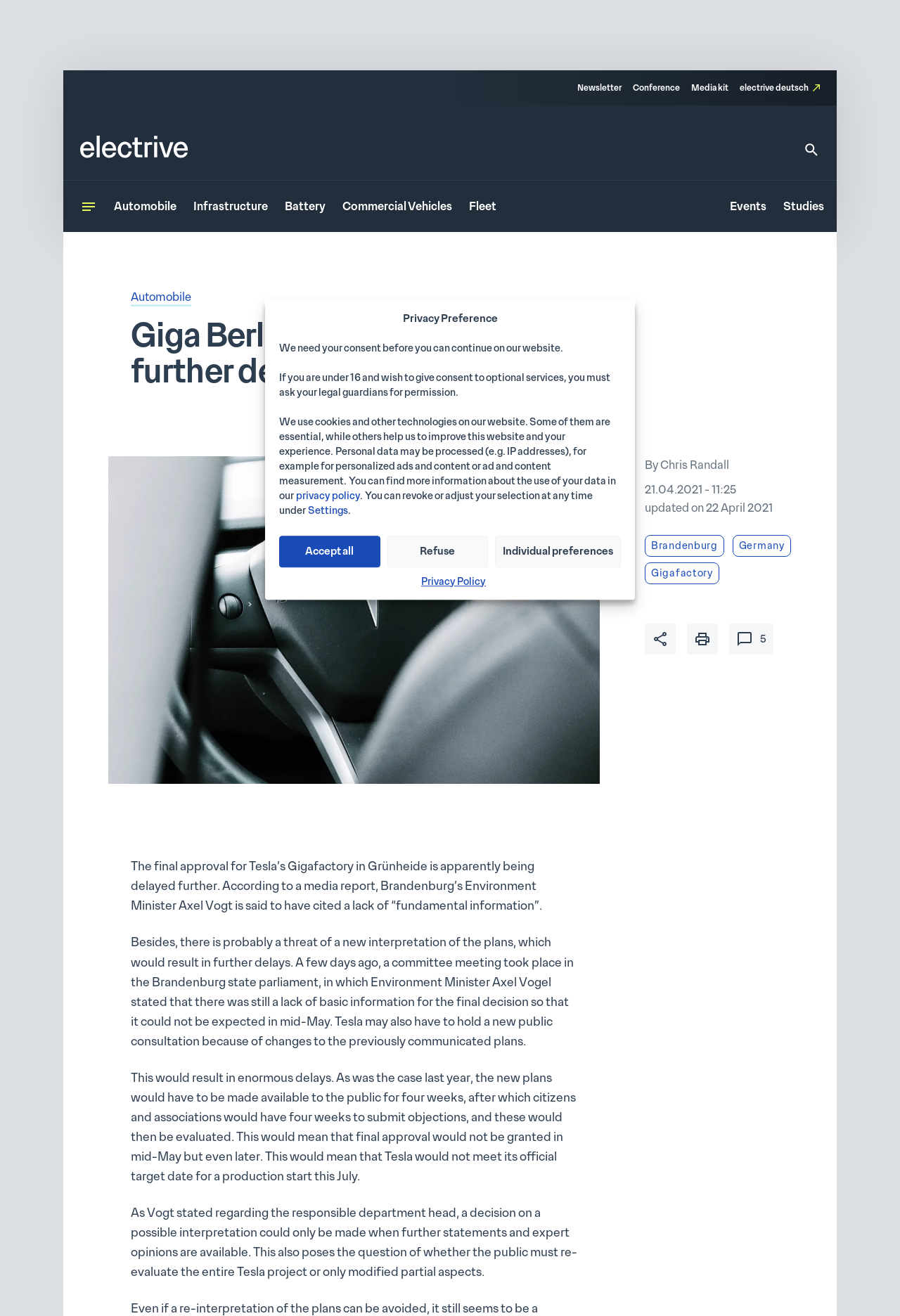Determine the bounding box coordinates of the clickable region to carry out the instruction: "Click the 'Conference' link".

[0.703, 0.062, 0.755, 0.072]